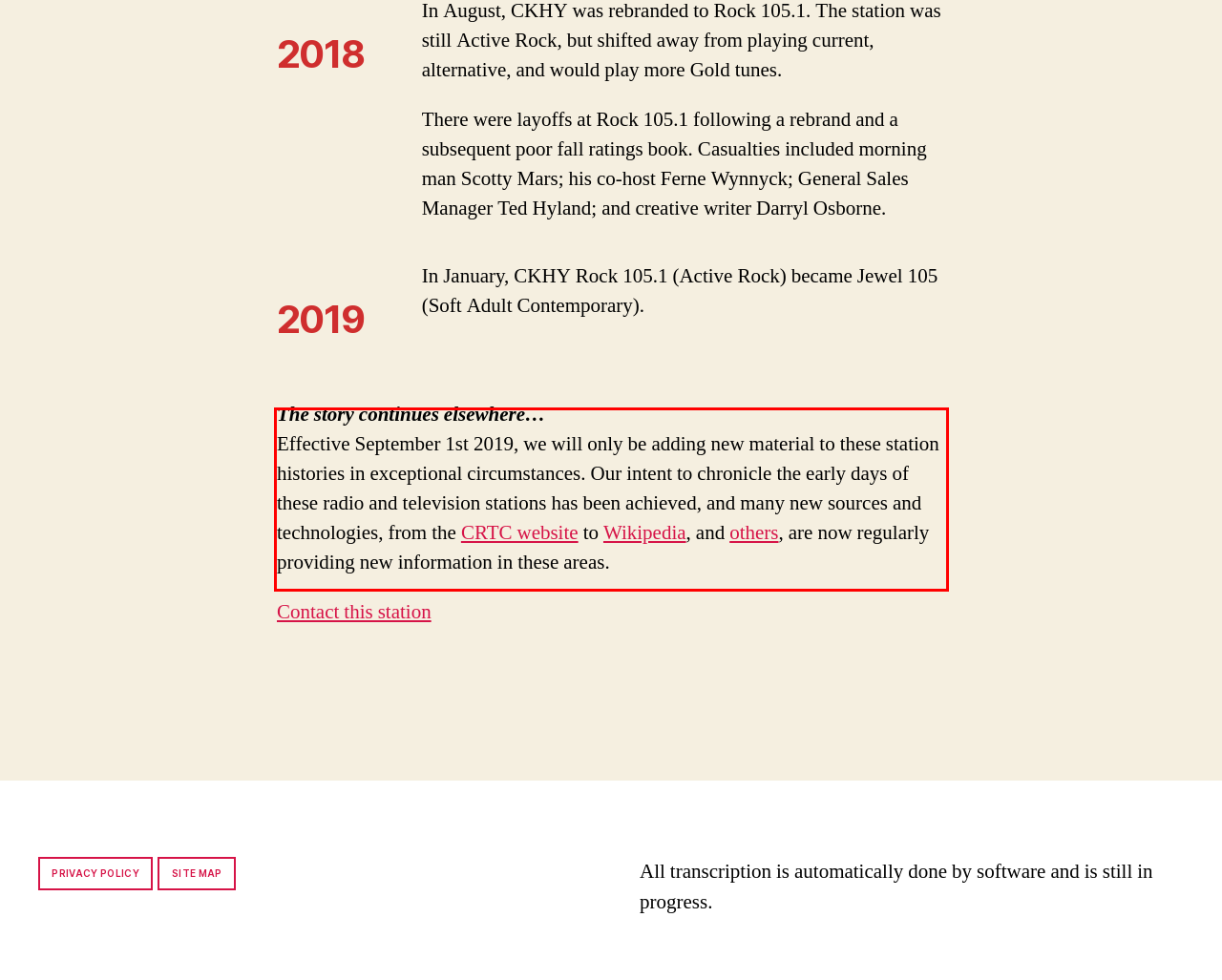Examine the webpage screenshot and use OCR to recognize and output the text within the red bounding box.

The story continues elsewhere… Effective September 1st 2019, we will only be adding new material to these station histories in exceptional circumstances. Our intent to chronicle the early days of these radio and television stations has been achieved, and many new sources and technologies, from the CRTC website to Wikipedia, and others, are now regularly providing new information in these areas.